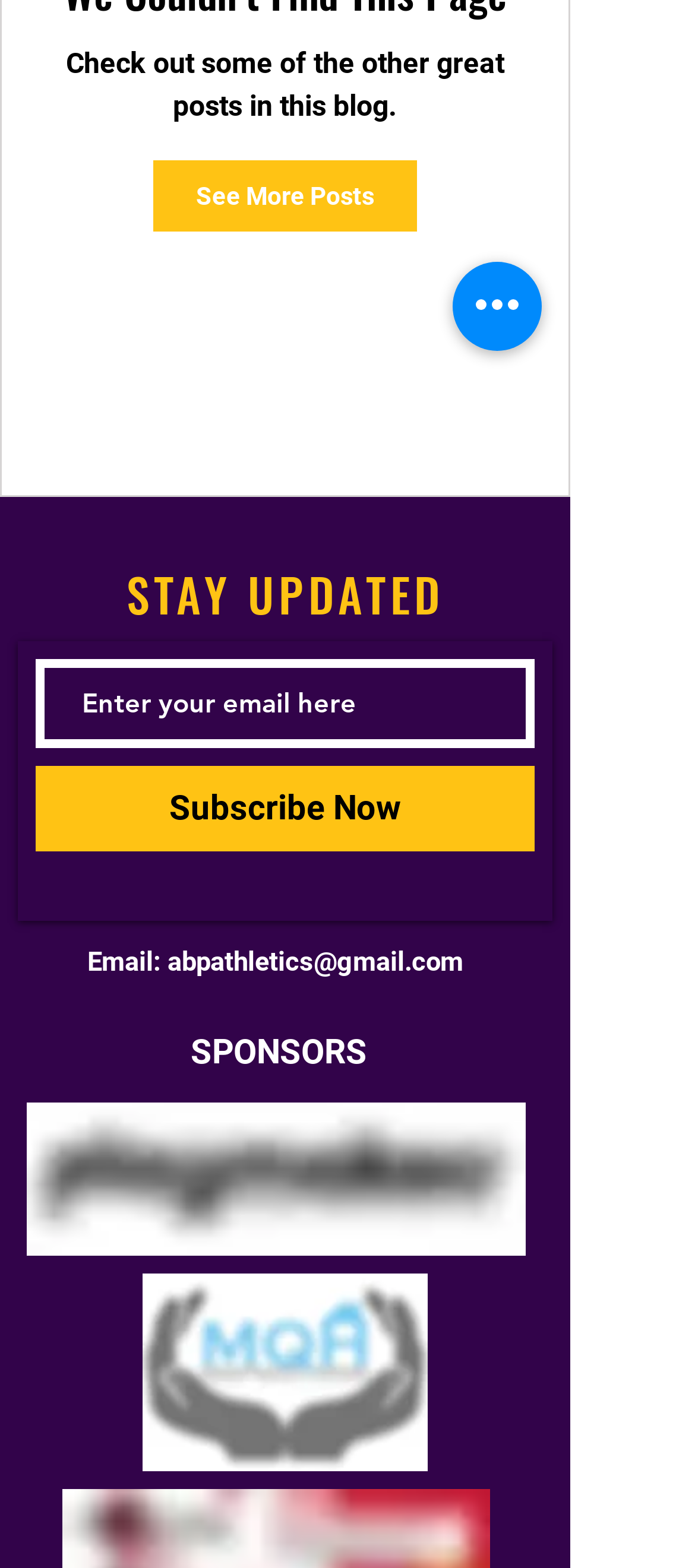Show the bounding box coordinates for the HTML element described as: "abpathletics@gmail.com".

[0.241, 0.603, 0.667, 0.624]